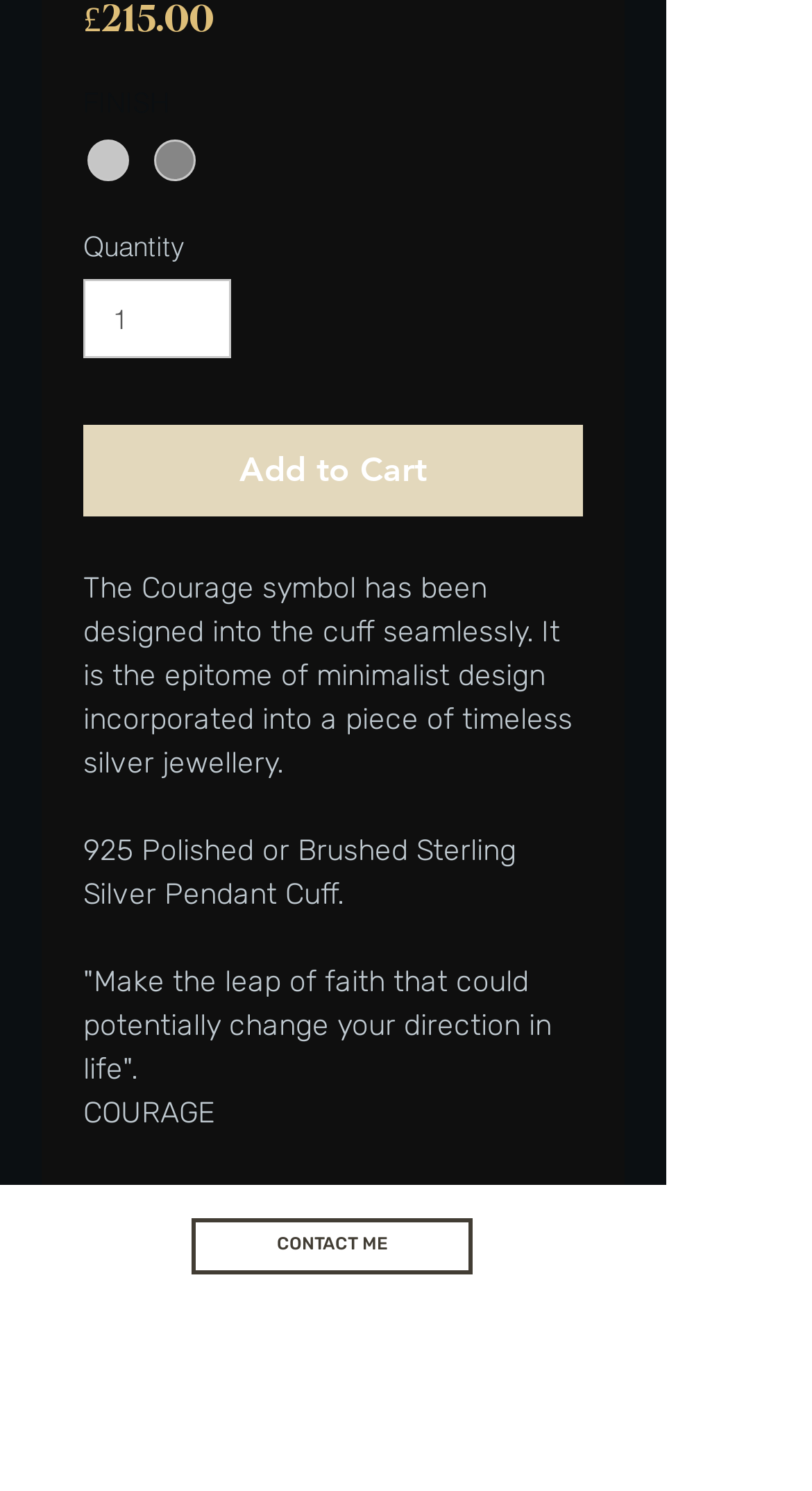From the element description CONTACT ME, predict the bounding box coordinates of the UI element. The coordinates must be specified in the format (top-left x, top-left y, bottom-right x, bottom-right y) and should be within the 0 to 1 range.

[0.236, 0.817, 0.582, 0.855]